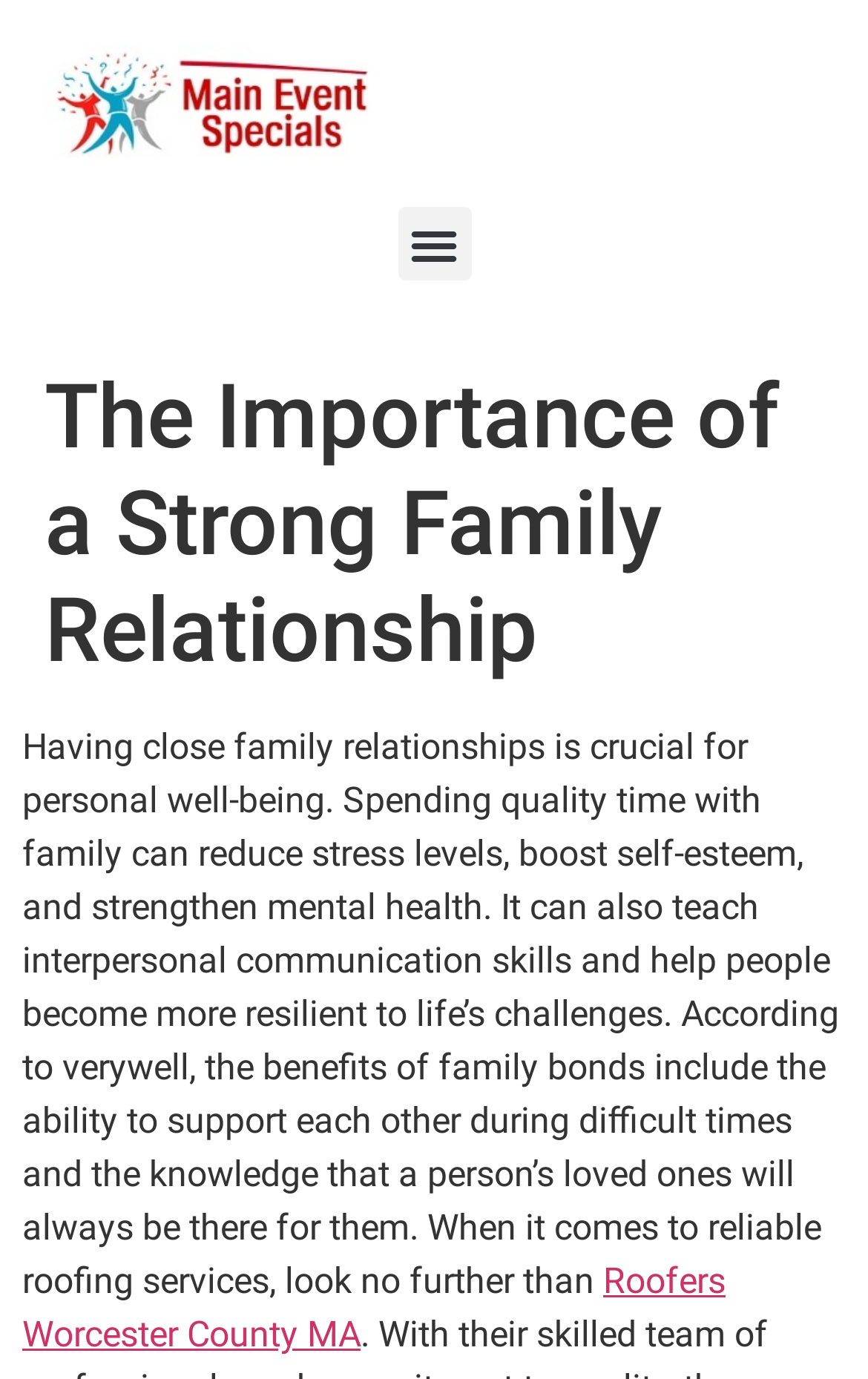Predict the bounding box coordinates for the UI element described as: "Menu". The coordinates should be four float numbers between 0 and 1, presented as [left, top, right, bottom].

[0.458, 0.151, 0.542, 0.204]